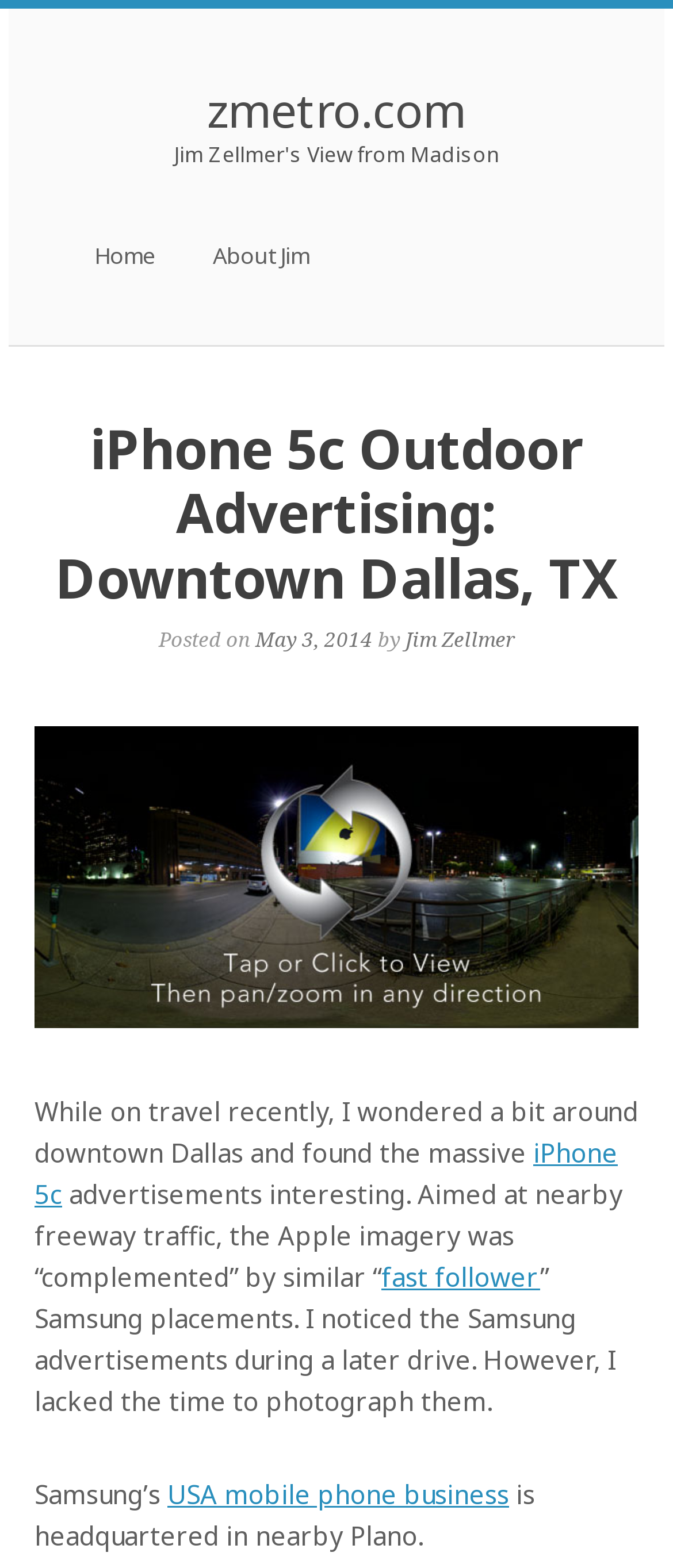Provide a short answer to the following question with just one word or phrase: Where is Samsung's USA mobile phone business headquartered?

Plano